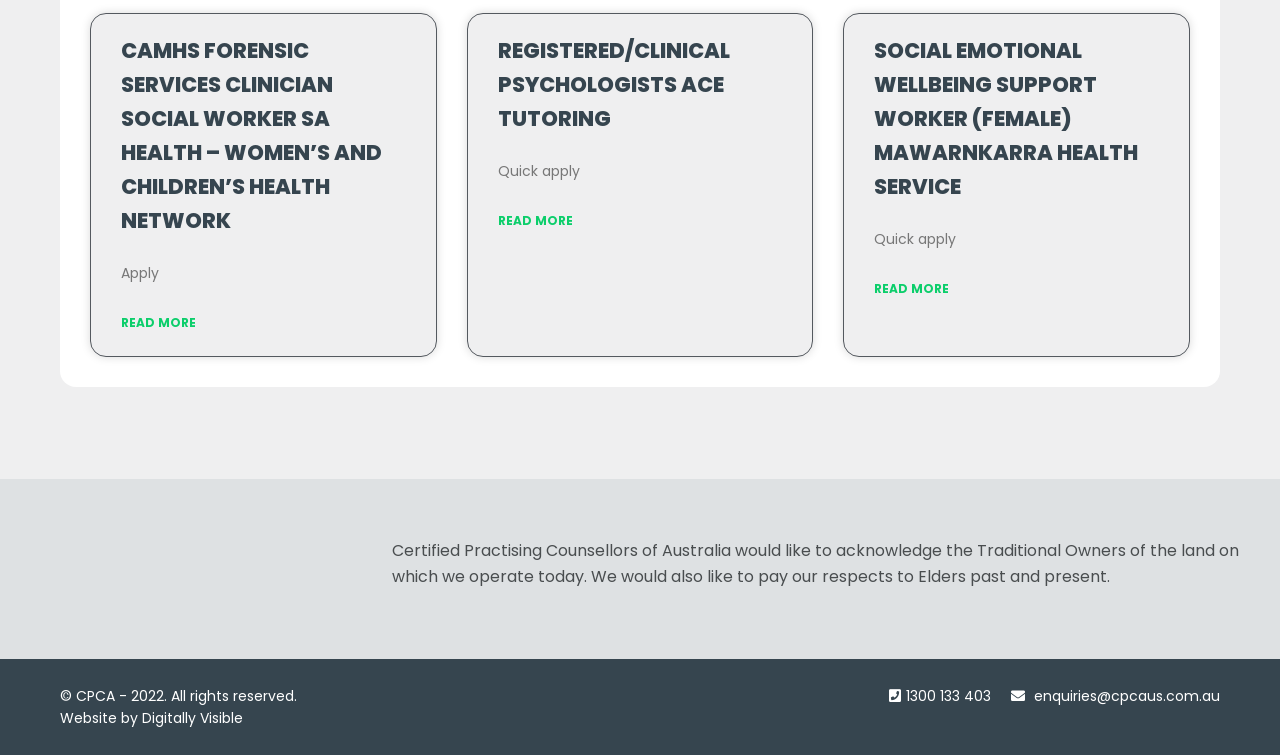Answer with a single word or phrase: 
What is the purpose of the 'Quick apply' buttons?

To quickly apply for a job